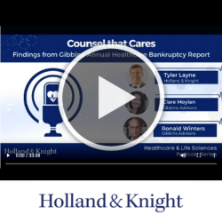Give a thorough description of the image, including any visible elements and their relationships.

The image features a promotional video for the "H&K Podcast," titled "Findings from Gibbins’ Annual Healthcare Bankruptcy Report." The video prominently showcases the podcast's logo and a play button, indicating its interactive nature. Key figures highlighted in the video include Tyler Layne from Holland & Knight, Jare Moylan from Gibbins Advisors, and Ronald Winters, also from Gibbins Advisors. This engaging content is part of a discussion centered on crucial insights into healthcare and bankruptcy, presented by Holland & Knight, a well-known law firm specializing in healthcare and life sciences. The background is designed with a modern aesthetic, further emphasizing the professional nature of the podcast.